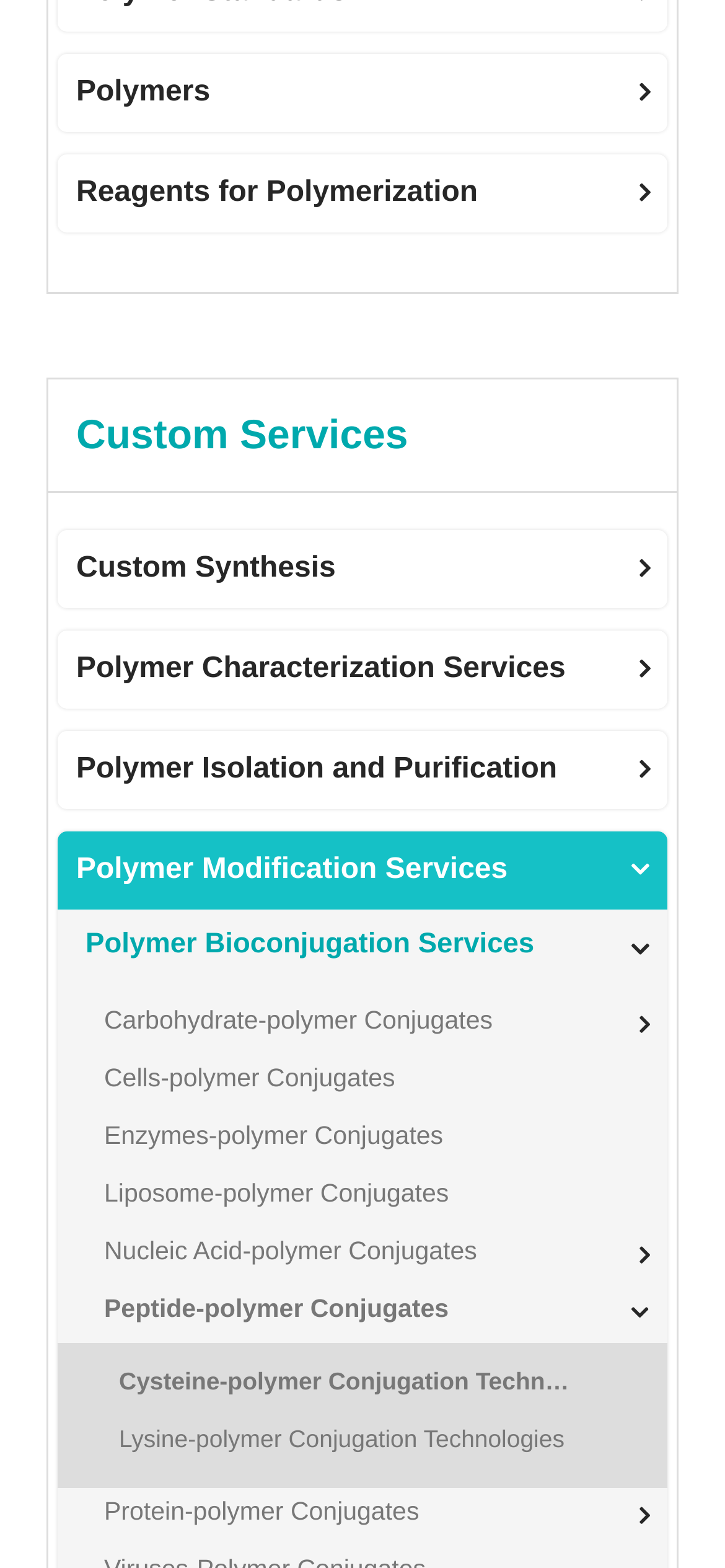Use a single word or phrase to answer this question: 
What are the main categories of services offered?

Custom Services, Polymerization, etc.